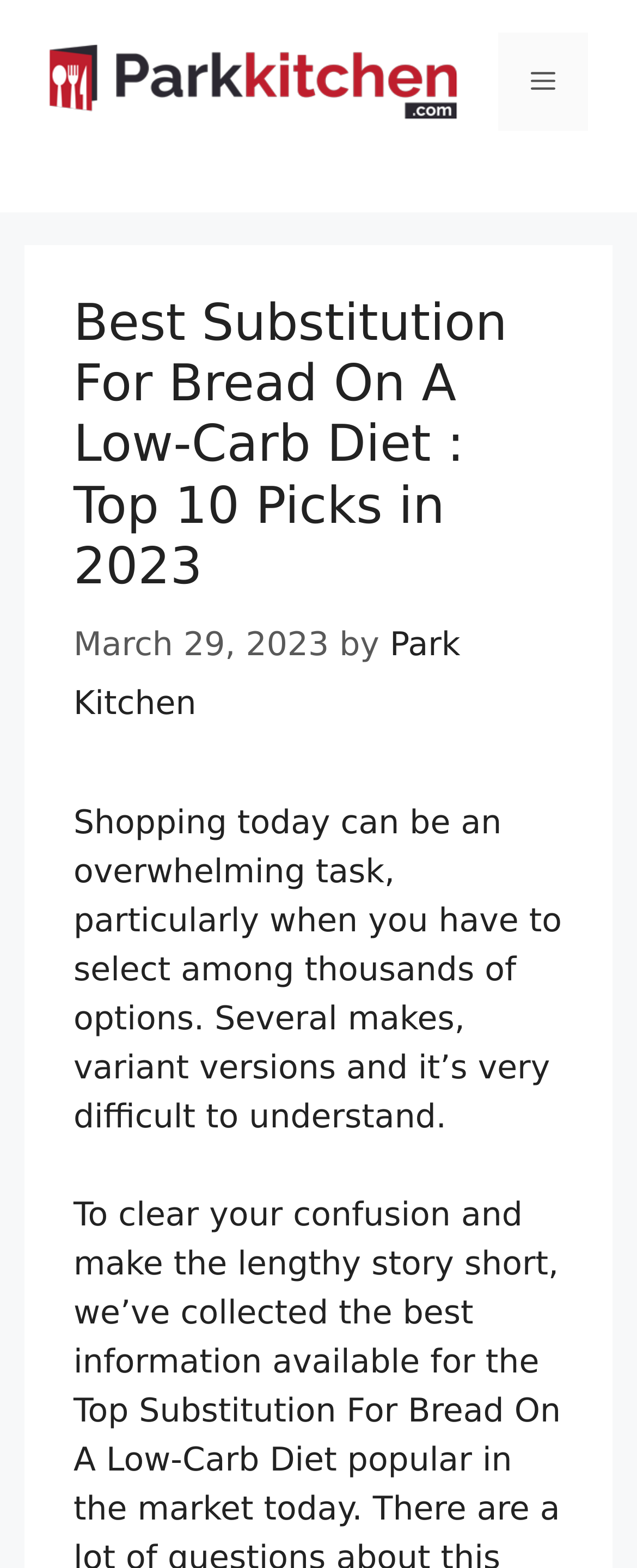Summarize the webpage with a detailed and informative caption.

The webpage is about finding the best substitution for bread on a low-carb diet, with a focus on top 10 picks in 2023. At the top of the page, there is a banner that spans the entire width, containing a link to "Park Kitchen" and an image with the same name. To the right of the banner, there is a navigation menu toggle button labeled "Menu".

Below the banner, there is a header section that takes up about half of the page's height. Within this section, there is a heading that displays the title of the webpage, "Best Substitution For Bread On A Low-Carb Diet : Top 10 Picks in 2023". Next to the heading, there is a time stamp indicating that the content was published on March 29, 2023. The author of the content, "Park Kitchen", is credited below the time stamp.

Following the header section, there is a block of text that discusses the challenges of shopping, particularly when faced with numerous options. This text is positioned near the top of the page, below the header section.